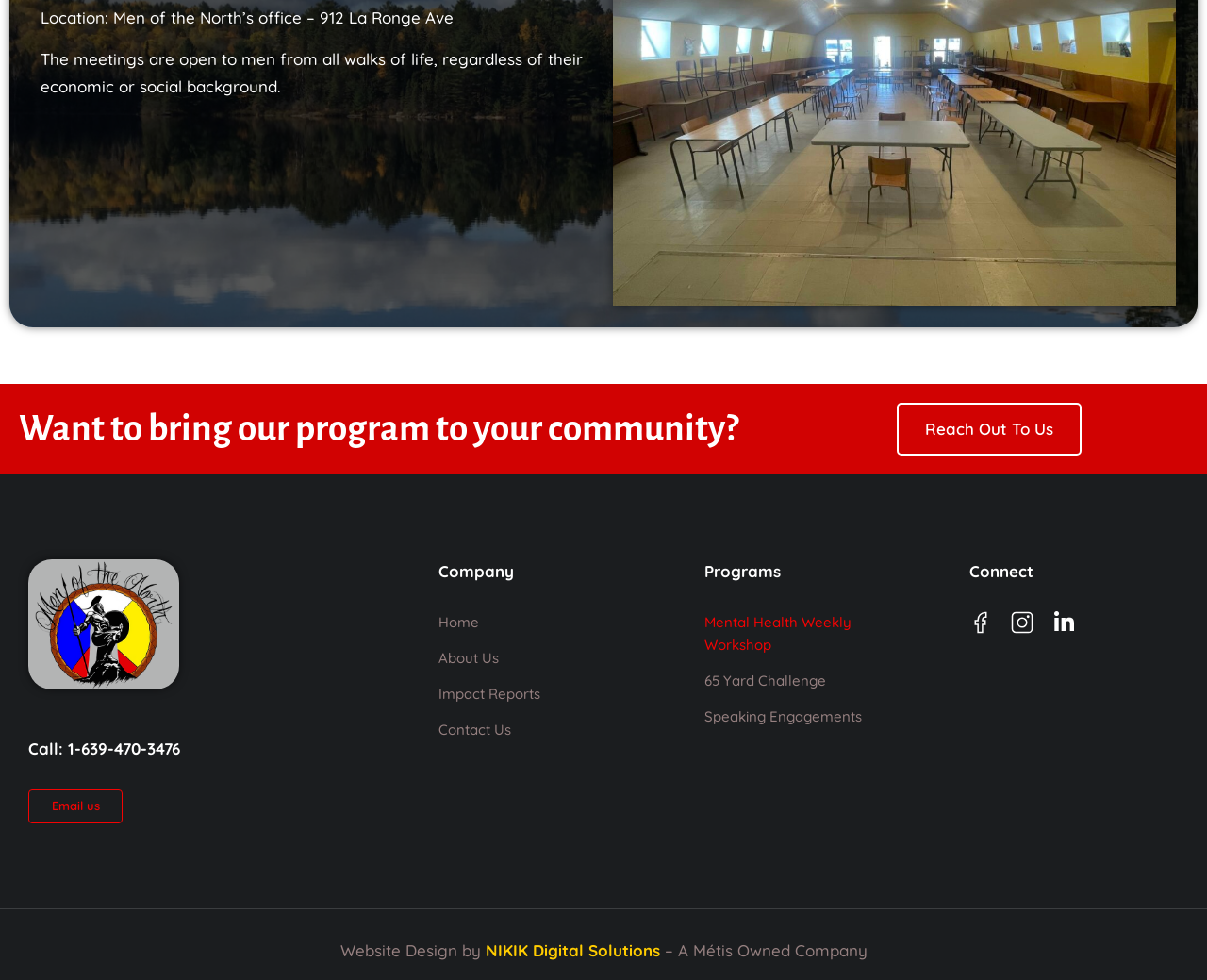Locate the bounding box for the described UI element: "Reach Out To Us". Ensure the coordinates are four float numbers between 0 and 1, formatted as [left, top, right, bottom].

[0.743, 0.411, 0.896, 0.465]